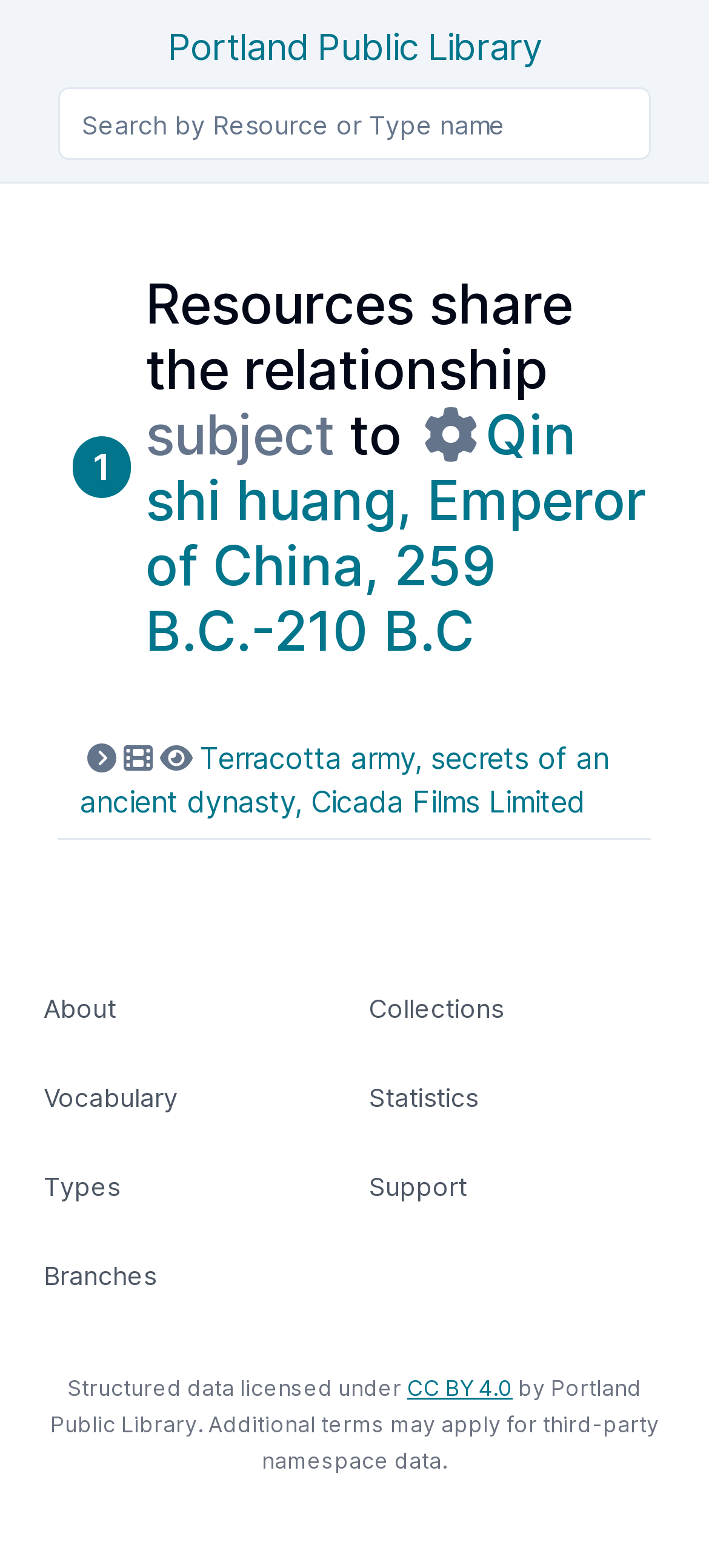Please give a one-word or short phrase response to the following question: 
What is the license for the structured data?

CC BY 4.0